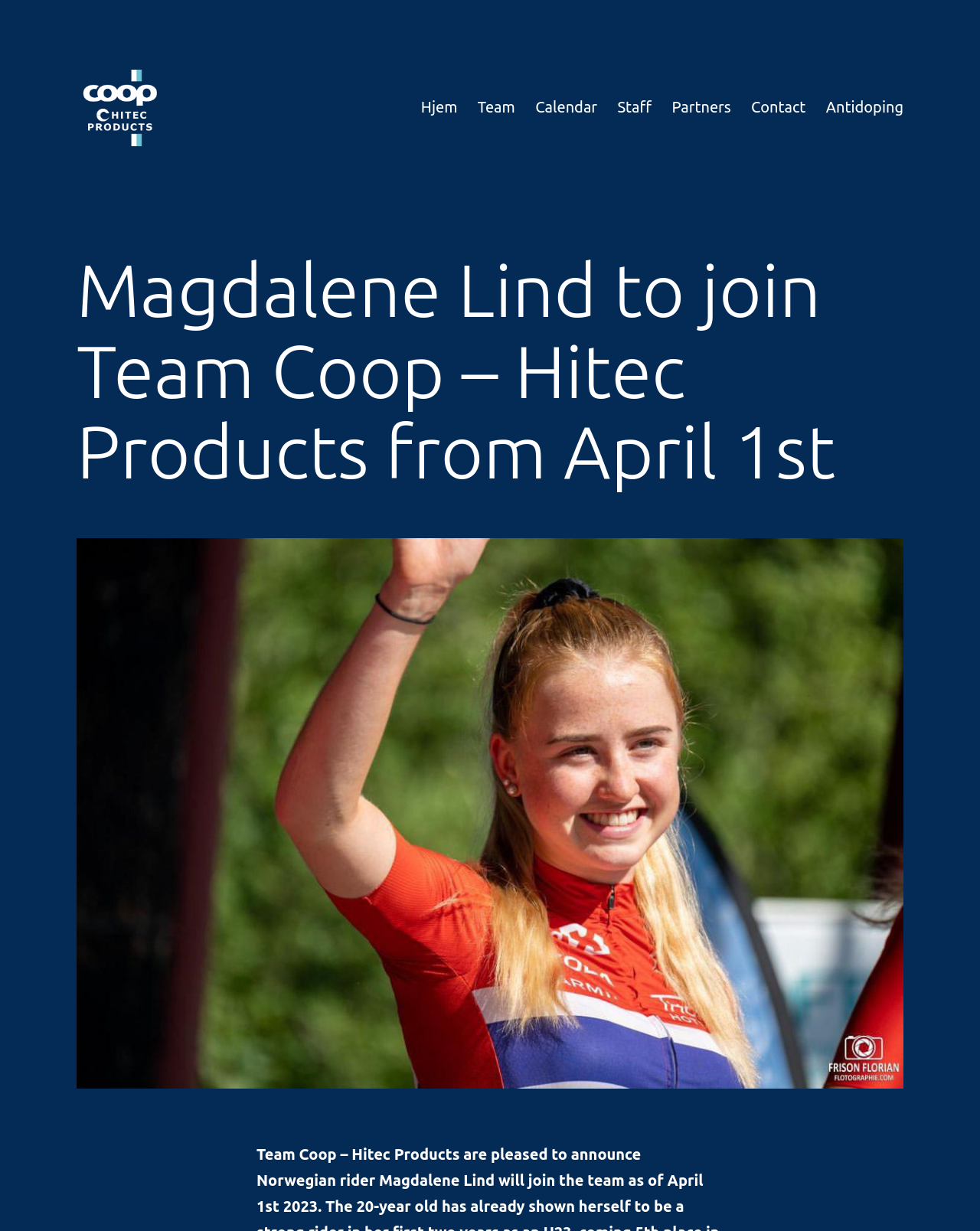Provide a brief response in the form of a single word or phrase:
What is the date mentioned on the webpage?

April 1st